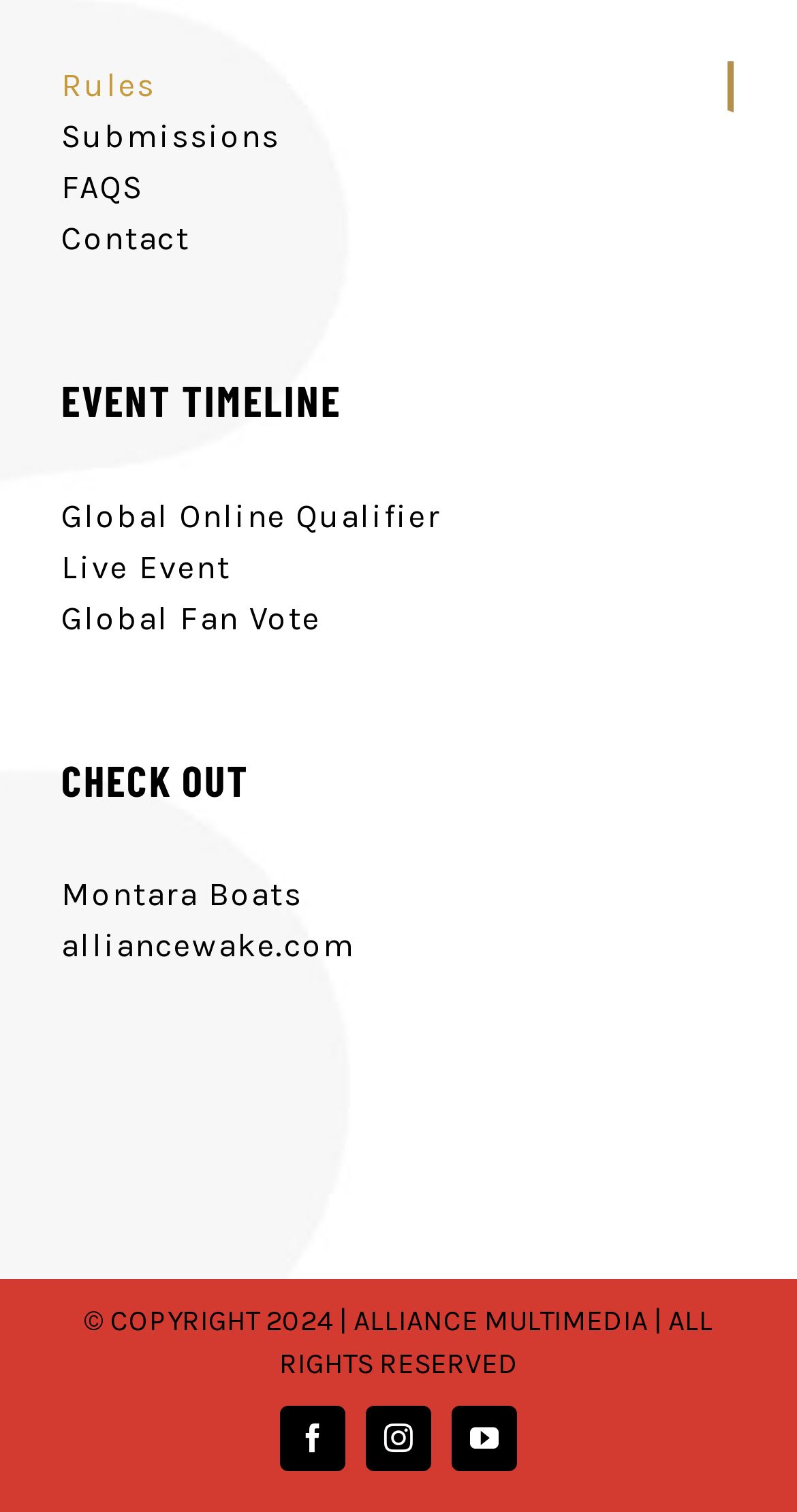What is the last link in the 'EVENT TIMELINE' section?
Please answer the question with as much detail as possible using the screenshot.

In the 'EVENT TIMELINE' section, I found three links: 'Global Online Qualifier', 'Live Event', and 'Global Fan Vote'. The last link is 'Global Fan Vote'.